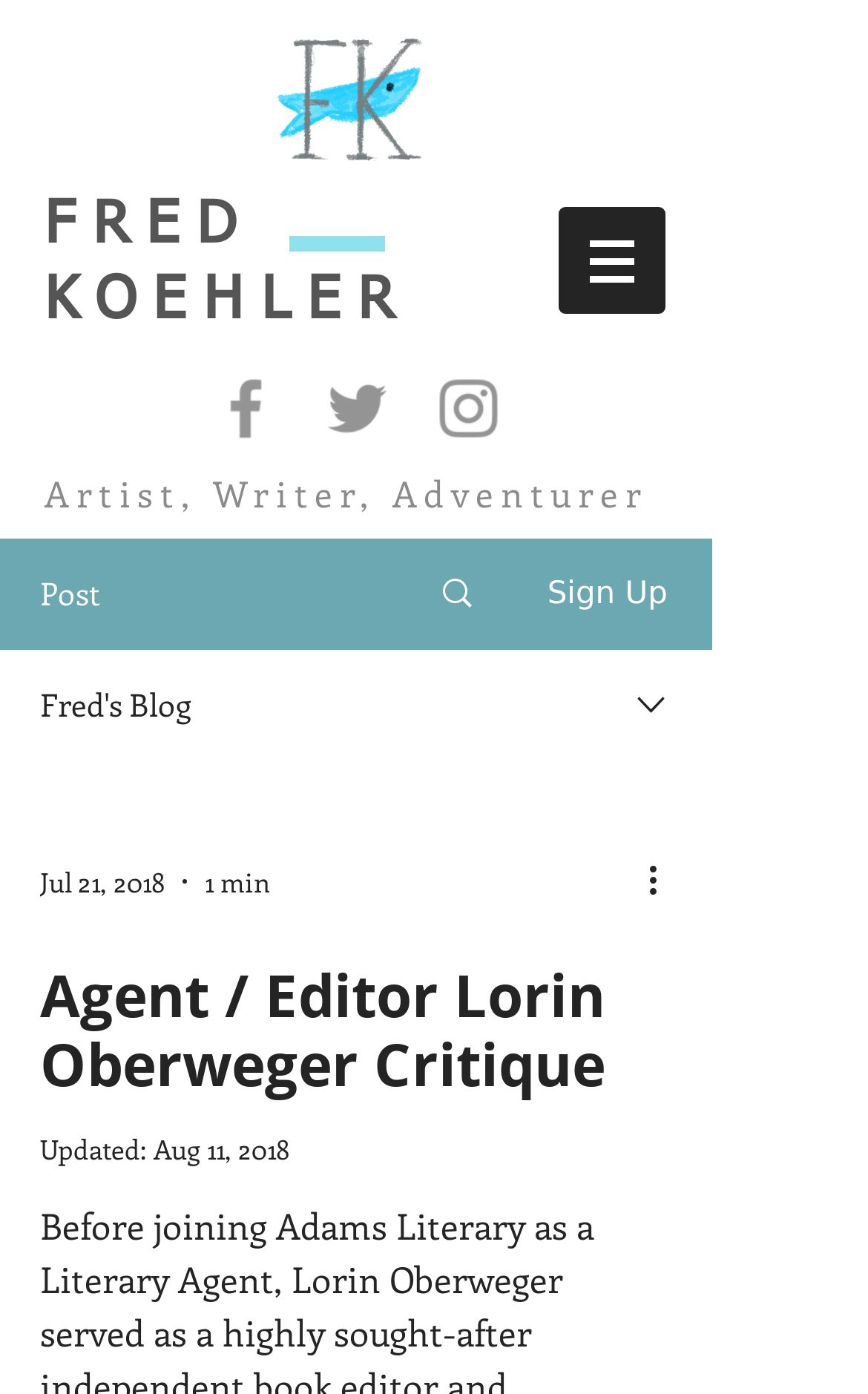Could you locate the bounding box coordinates for the section that should be clicked to accomplish this task: "Visit KOEHLER's page".

[0.051, 0.196, 0.473, 0.238]